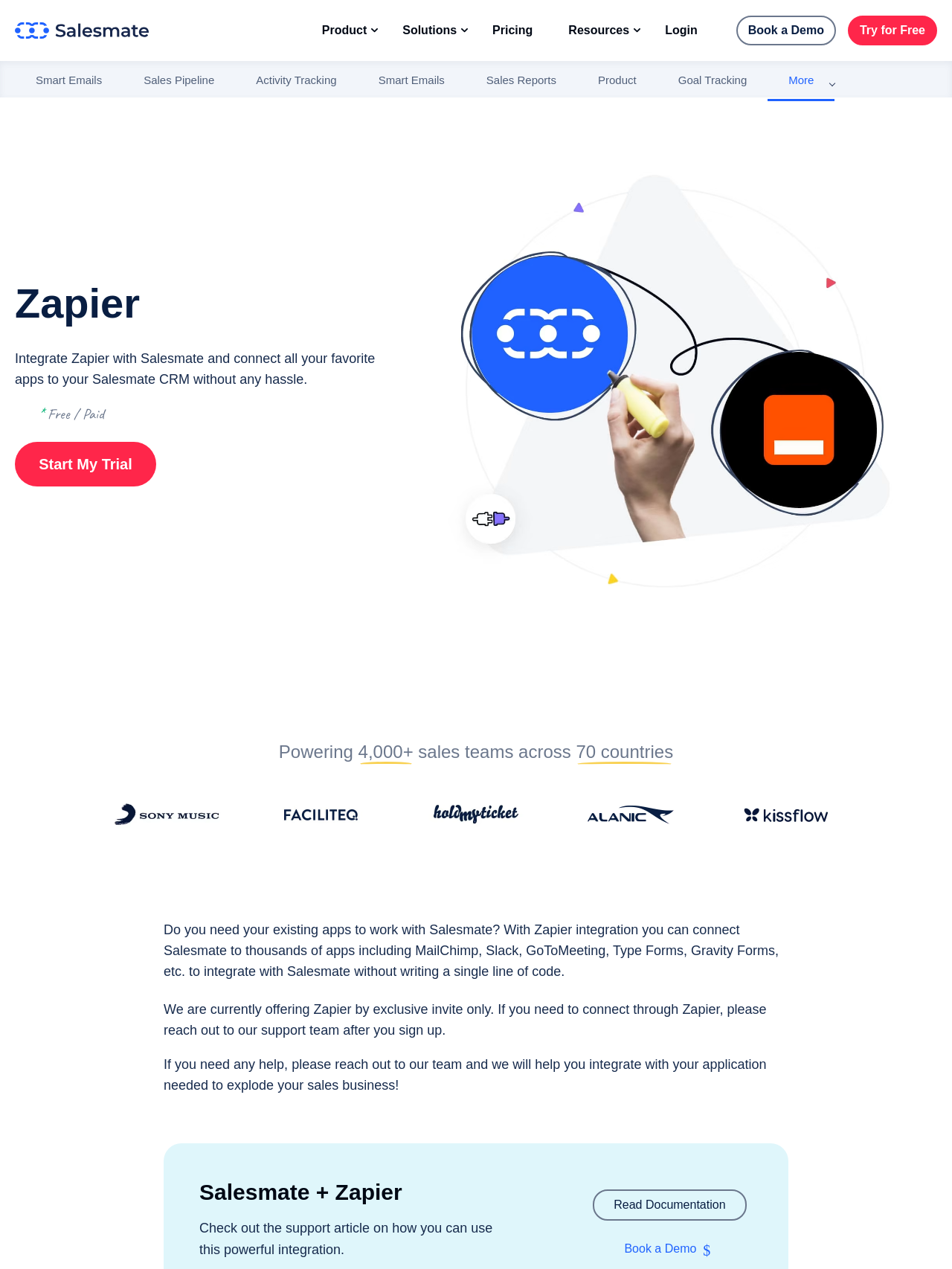Explain the webpage in detail.

This webpage is about Salesmate, a CRM (Customer Relationship Management) system that integrates with Zapier to help businesses grow. The page is divided into several sections, each highlighting a different aspect of Salesmate.

At the top, there is a logo of Salesmate, accompanied by a brief description of the product. Below this, there are three sections labeled "ENGAGE", "SELL", and "OPTIMIZE", each containing a series of links to features such as Smart Emails, Built-In Calling, and Sales Pipeline.

To the right of these sections, there is an image with the label "AUTOMATE", followed by links to automation features like Sales Automation and Data Entry Automation.

Further down, there is a section titled "POWERFUL INTEGRATIONS" that highlights Salesmate's integrations with Google CRM, Zapier, and Zoom. Below this, there are links to solutions categorized by use case, role, and industry.

The page also features a section titled "WHY SALESMATE" that includes links to customer stories, comparisons with other products, and information on security and trust.

In the bottom left corner, there are links to resources such as a blog, how-to videos, product updates, free tools and templates, and a support portal. Finally, there is a link to pricing information at the bottom of the page.